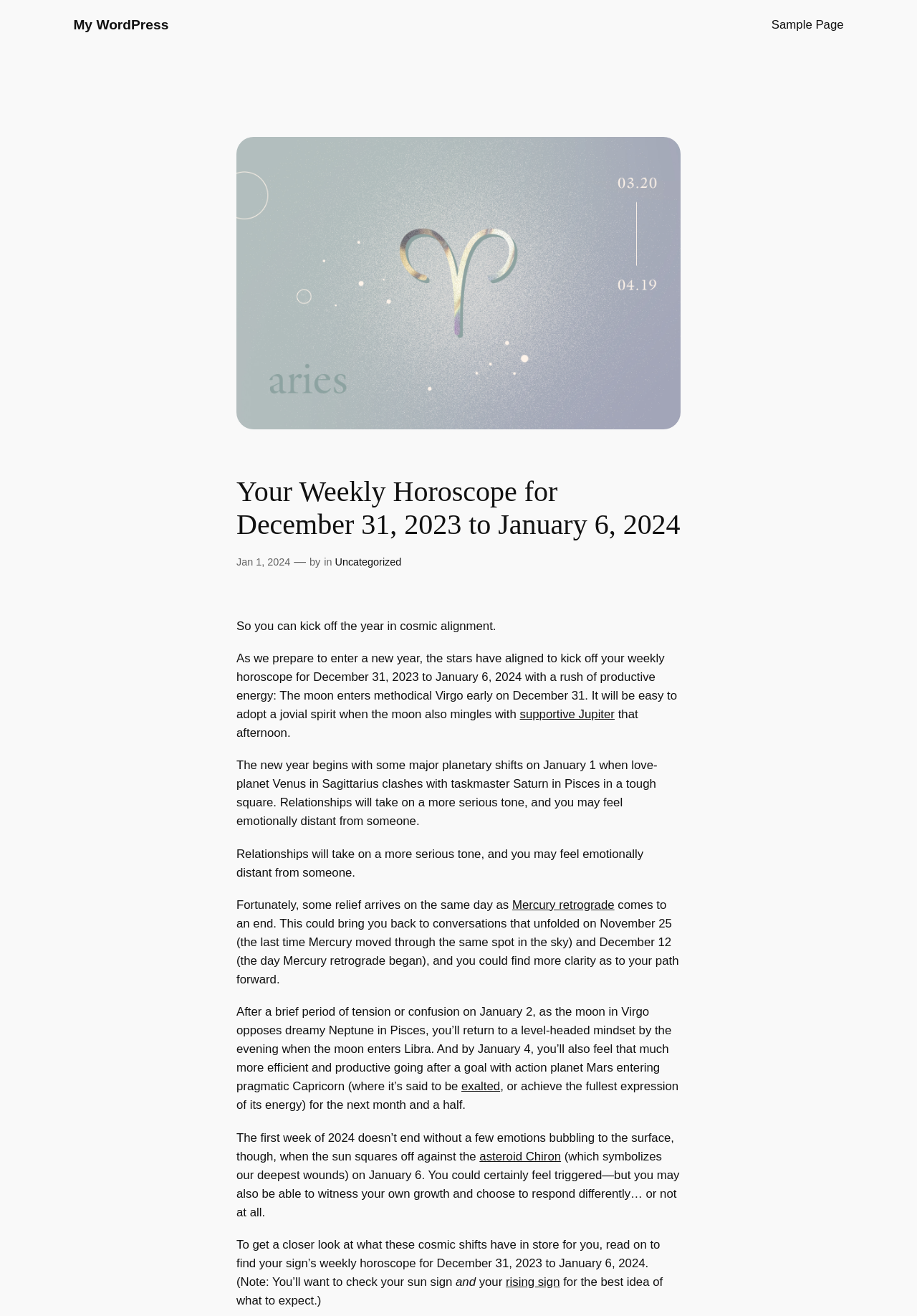Identify the bounding box of the HTML element described as: "Jan 1, 2024".

[0.258, 0.422, 0.317, 0.431]